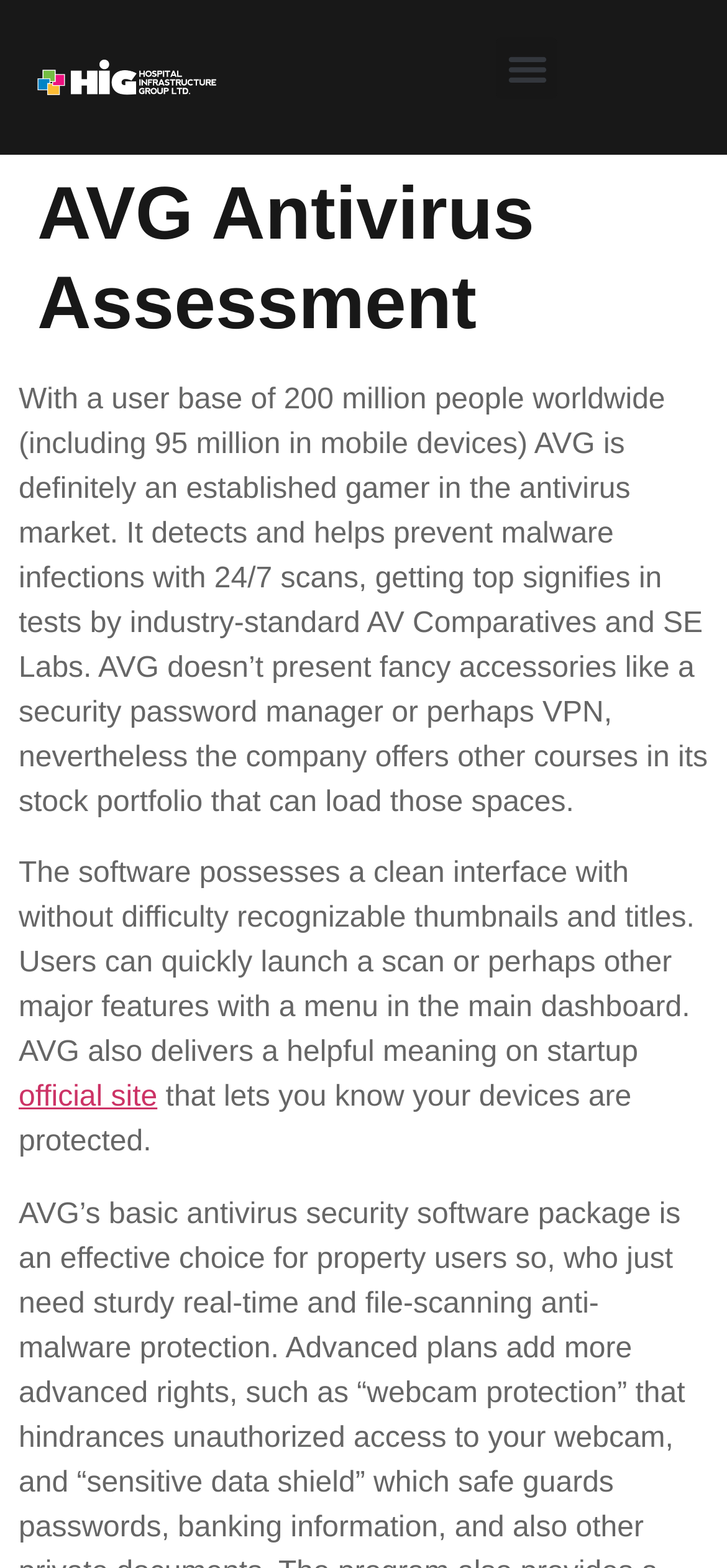Explain the features and main sections of the webpage comprehensively.

The webpage is about an assessment of AVG Antivirus, with a header at the top displaying the title "AVG Antivirus Assessment". Below the header, there is a block of text that provides an overview of AVG Antivirus, mentioning its user base, malware detection capabilities, and test results from industry-standard organizations. 

To the top-right of the page, there is a button labeled "Menu Toggle". 

The main content of the page is divided into three sections. The first section describes the features of AVG Antivirus, including its clean interface, easily recognizable thumbnails and titles, and the ability to quickly launch a scan or other major features from the main dashboard. 

The second section is a link to the official AVG website. 

The third section is a continuation of the description, mentioning that AVG provides a helpful message on startup, informing users that their devices are protected.